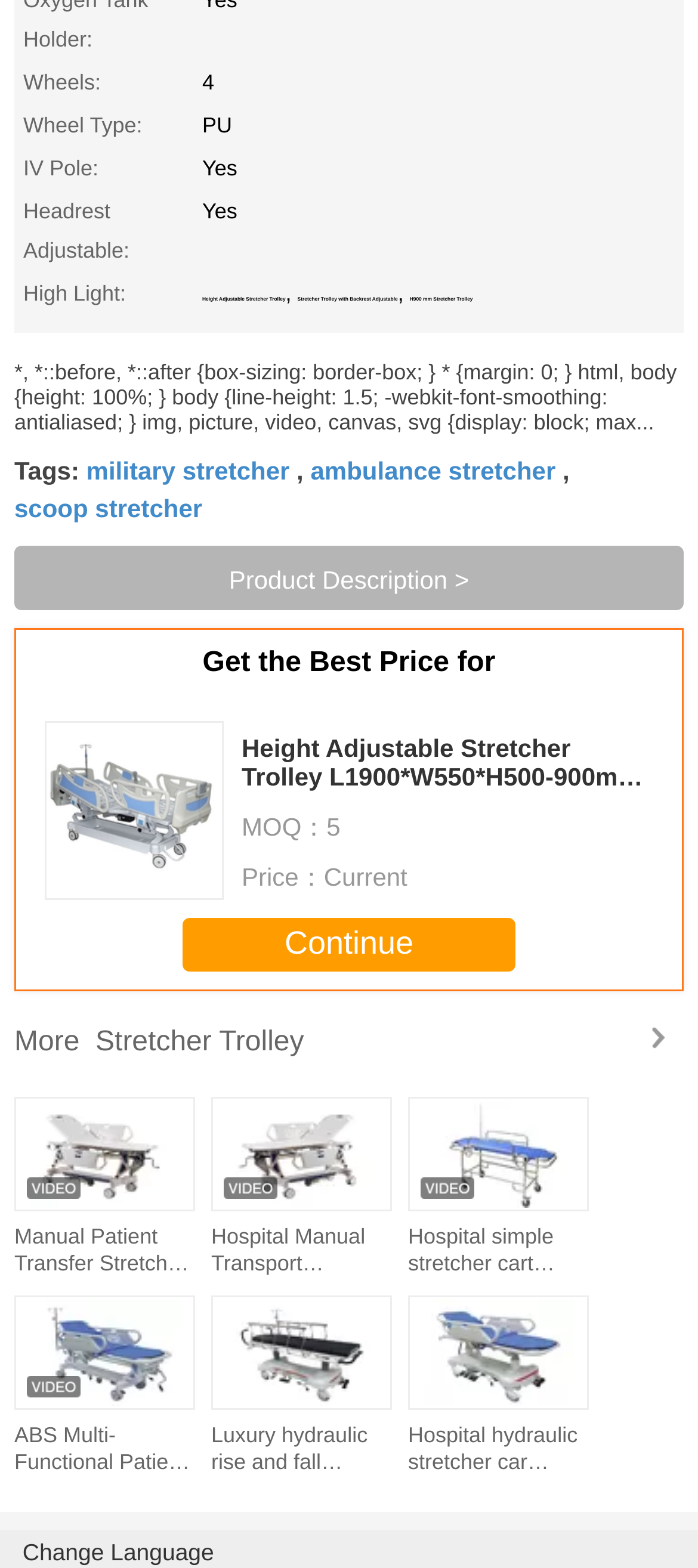Find the UI element described as: "Hospital hydraulic stretcher car (ALS-ST005)" and predict its bounding box coordinates. Ensure the coordinates are four float numbers between 0 and 1, [left, top, right, bottom].

[0.585, 0.815, 0.841, 0.941]